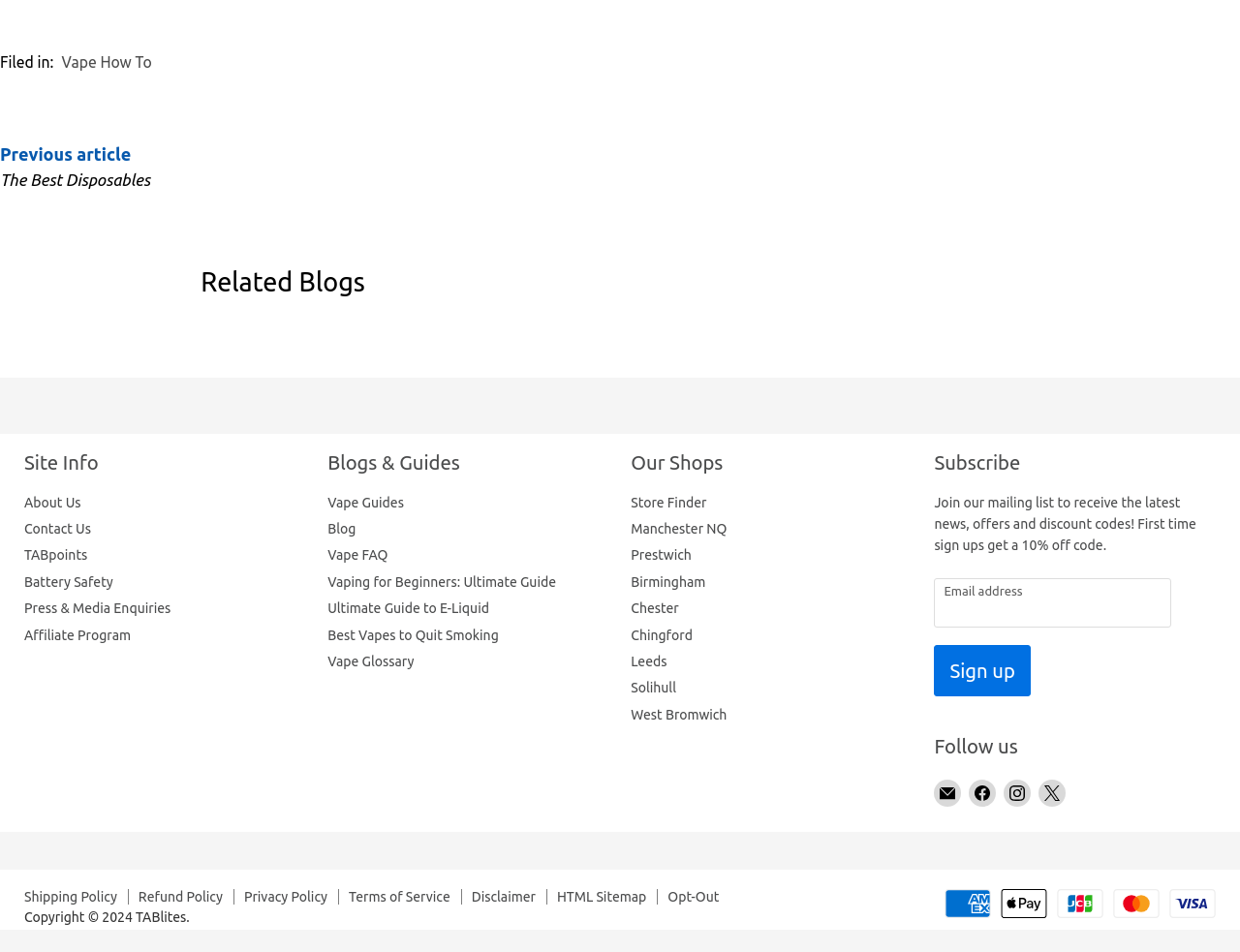Please pinpoint the bounding box coordinates for the region I should click to adhere to this instruction: "Go to 'Store Finder'".

[0.509, 0.519, 0.57, 0.536]